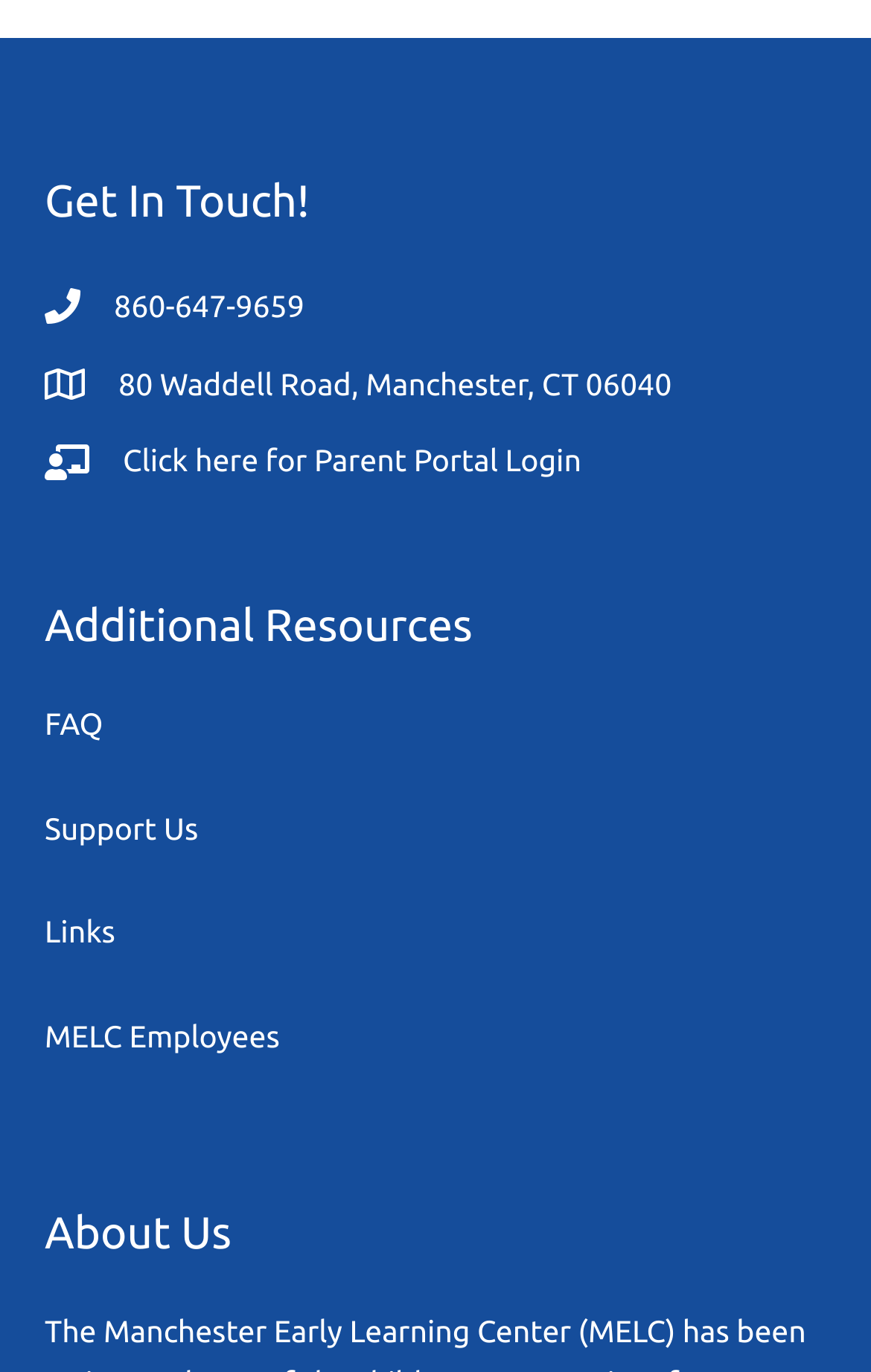What is the address mentioned on the webpage?
Kindly offer a detailed explanation using the data available in the image.

I found the address by looking at the link element with the text '80 Waddell Road, Manchester, CT 06040' which is located at the top of the webpage, below the 'Get In Touch!' heading.